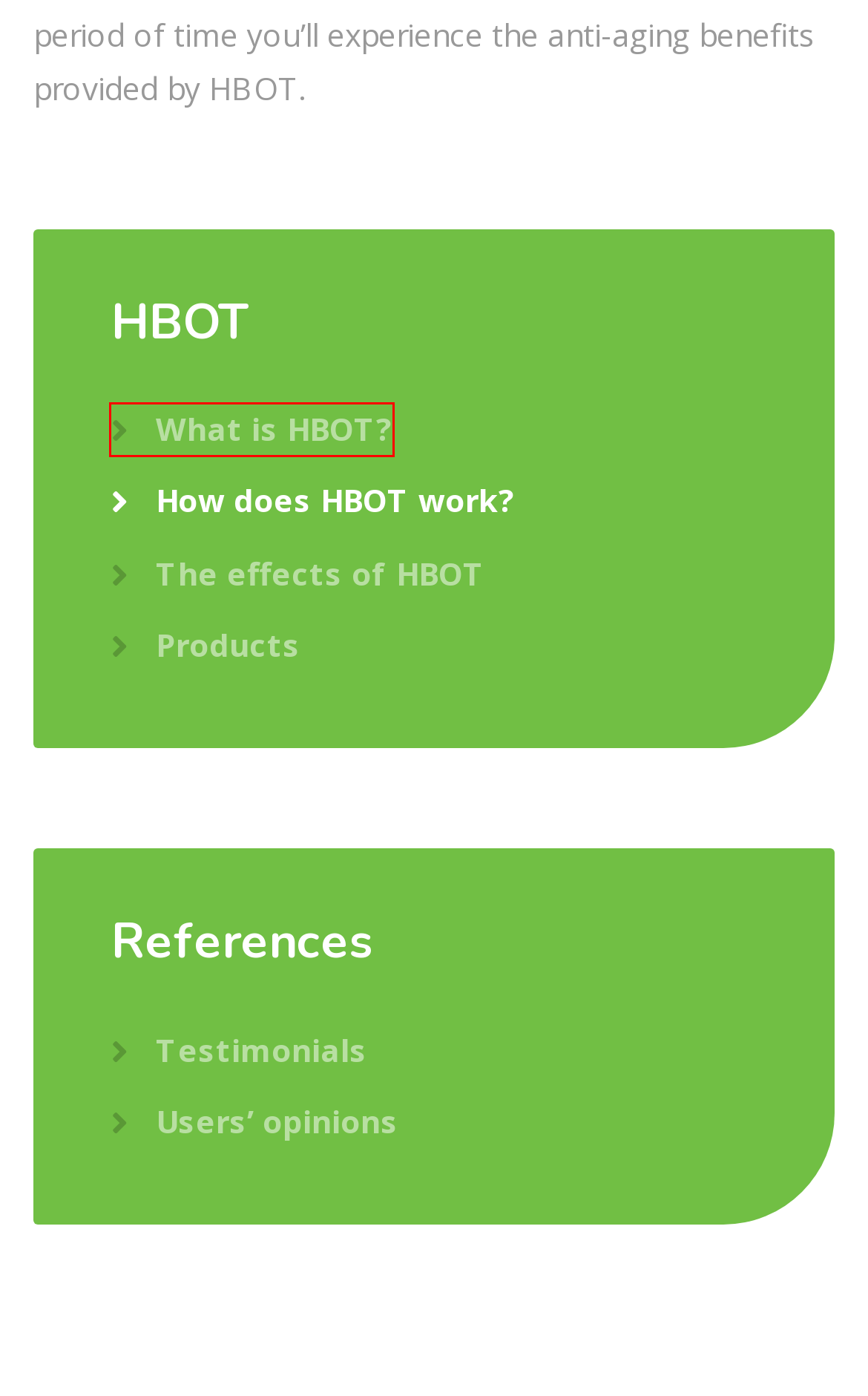Observe the screenshot of a webpage with a red bounding box around an element. Identify the webpage description that best fits the new page after the element inside the bounding box is clicked. The candidates are:
A. EU Skladi
B. The effects of HBOT – Breathe the future
C. Users’ opinions – Breathe the future
D. Impressum – Breathe the future
E. Breathe the future
F. What is HBOT? – Breathe the future
G. HBOT – Breathe the future
H. Products – Breathe the future

F